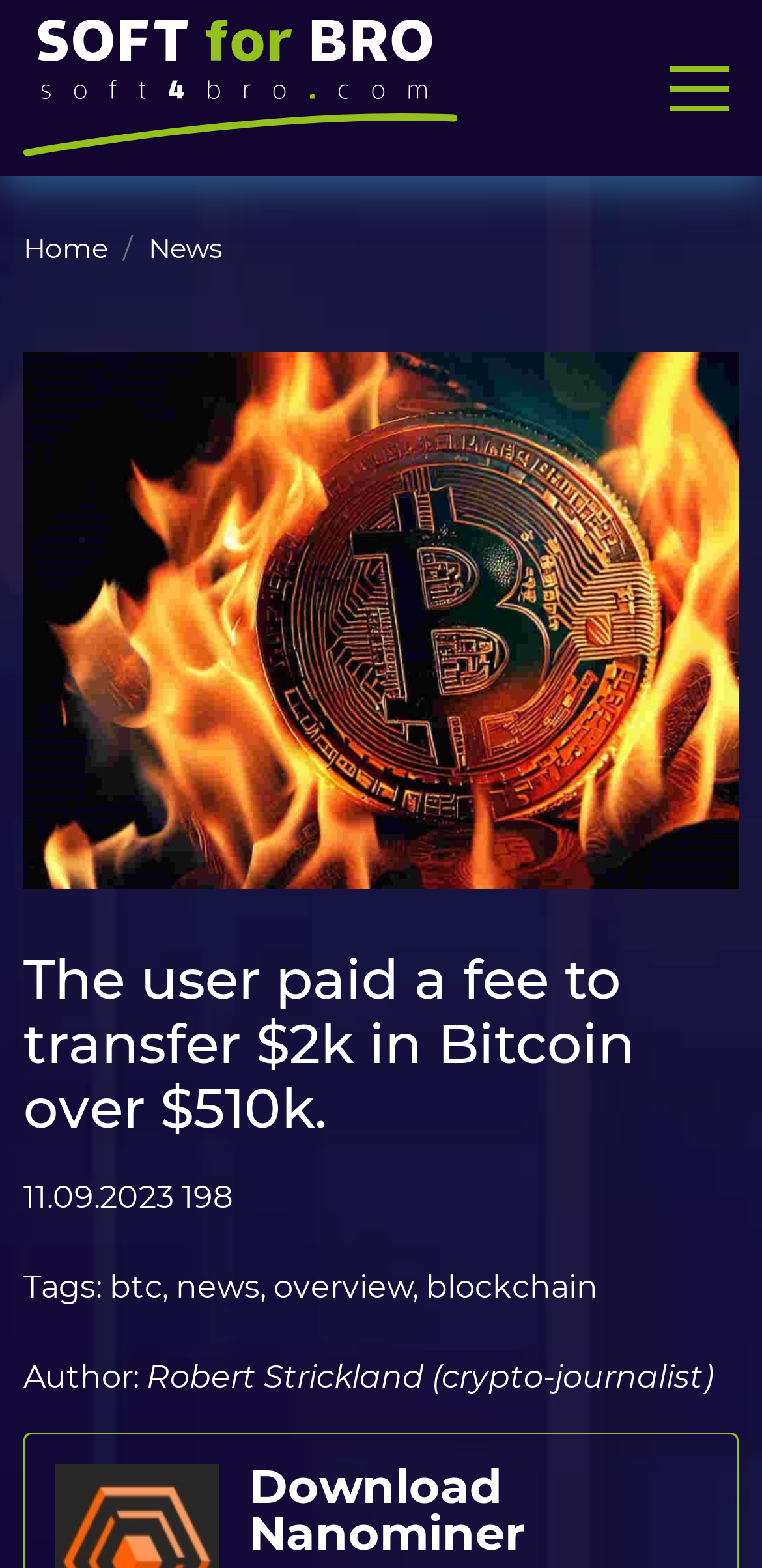What is the purpose of the 'SUPPORT' button?
Use the image to answer the question with a single word or phrase.

To get support